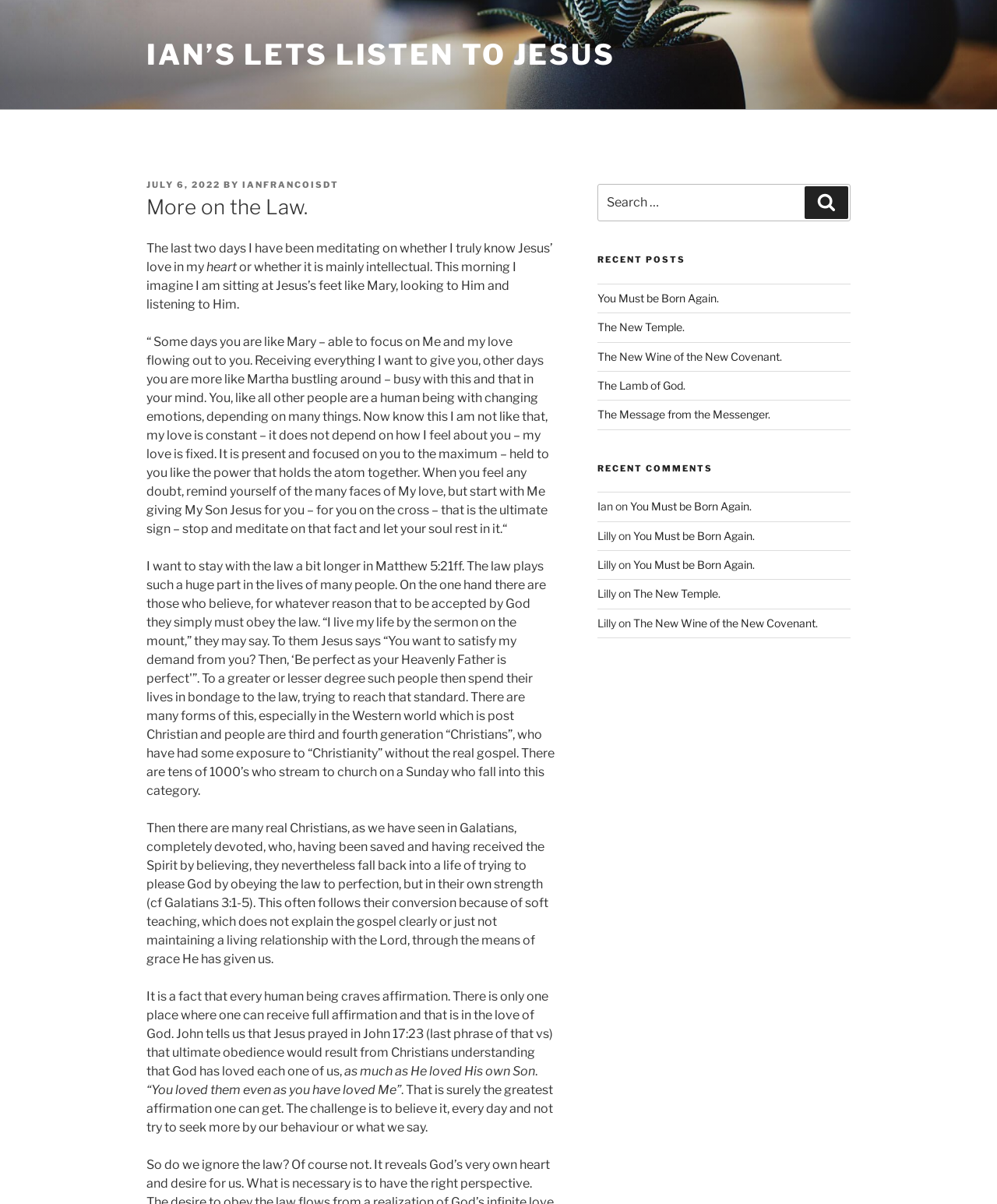Explain in detail what you observe on this webpage.

This webpage appears to be a blog post titled "More on the Law" by Ian. The main content area is divided into two sections: the blog post itself and a sidebar.

At the top of the page, there is a header section with a link to "IAN'S LETS LISTEN TO JESUS" and a subheading "POSTED ON JULY 6, 2022 BY IANFRANCOISDT". Below this, the blog post begins with a heading "More on the Law." and a series of paragraphs discussing the author's meditation on Jesus' love and the importance of understanding God's love.

The blog post is quite lengthy, with multiple paragraphs exploring the theme of God's love and its significance in the lives of believers. The text is interspersed with quotes from Jesus, emphasizing the constant and unconditional nature of God's love.

To the right of the main content area, there is a sidebar with several sections. The top section is a search bar with a label "Search for:" and a button to submit the search query. Below this, there are two headings: "RECENT POSTS" and "RECENT COMMENTS". The "RECENT POSTS" section lists five links to other blog posts, including "You Must be Born Again.", "The New Temple.", and "The New Wine of the New Covenant.". The "RECENT COMMENTS" section lists several comments from users, including Ian and Lilly, with links to the corresponding blog posts.

Overall, the webpage has a simple and clean layout, with a focus on presenting the blog post and related content in a clear and readable manner.